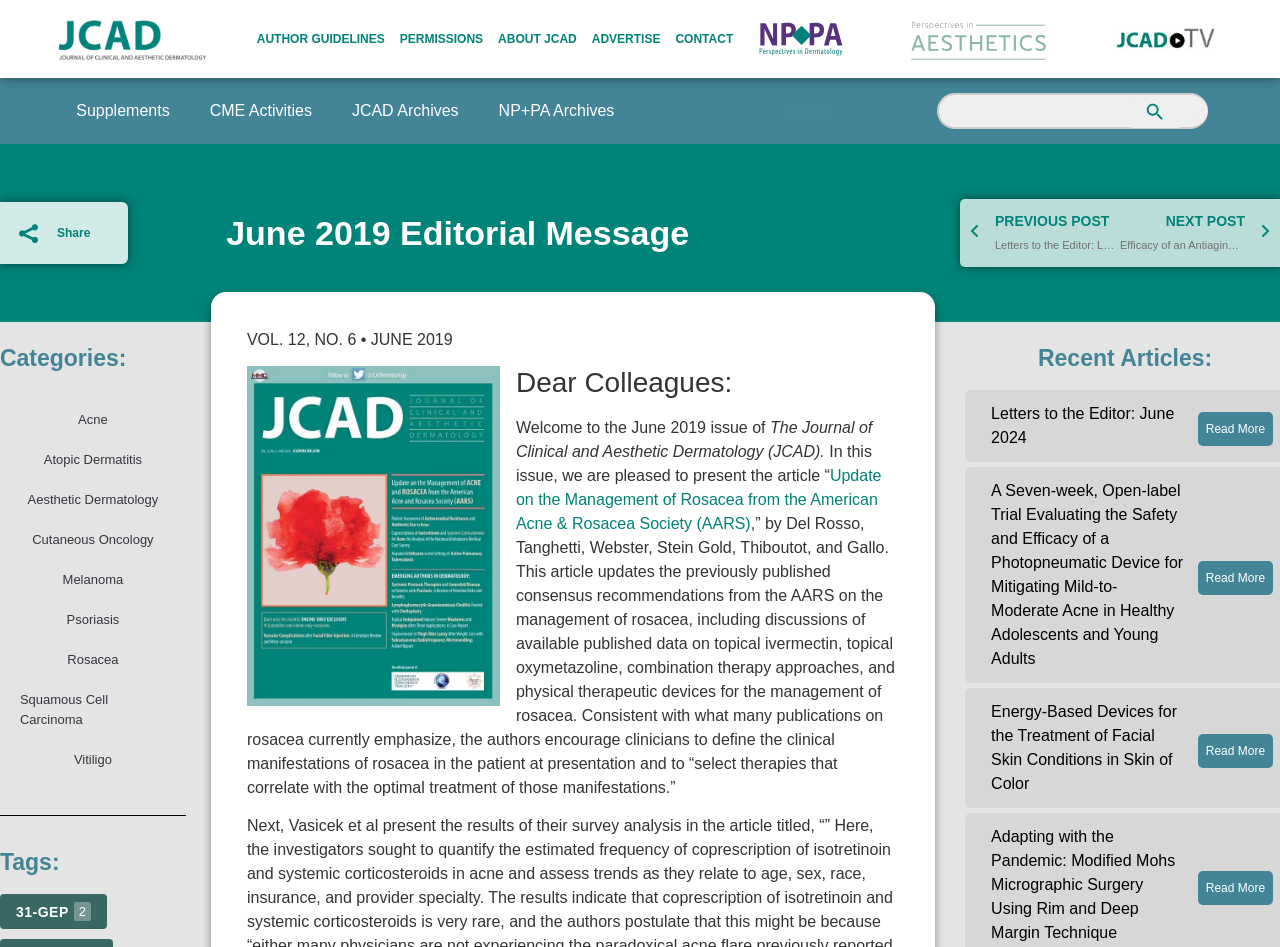What is the issue number of the journal?
Please provide a single word or phrase in response based on the screenshot.

6